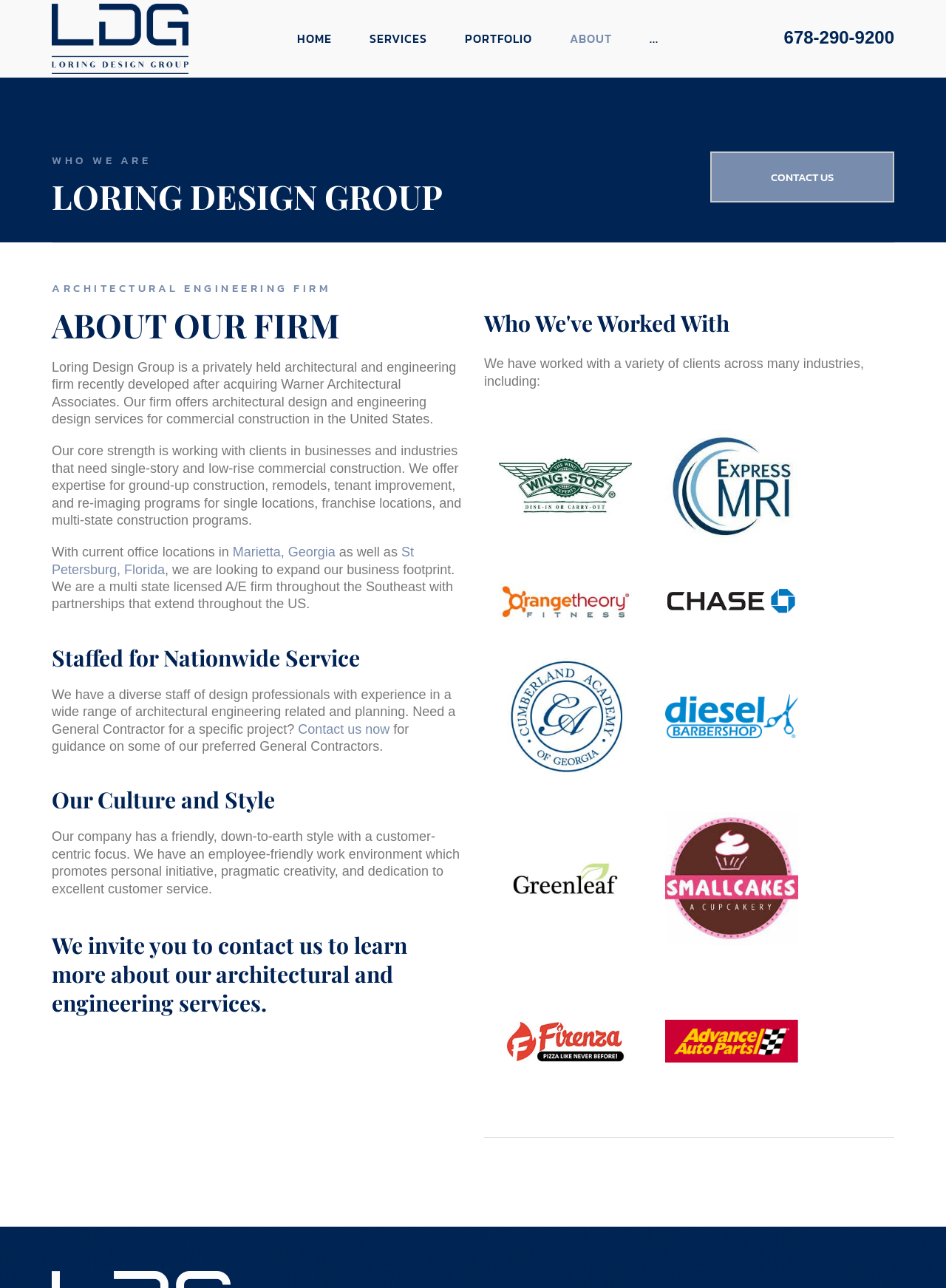Can you specify the bounding box coordinates of the area that needs to be clicked to fulfill the following instruction: "Click the Home link"?

[0.055, 0.0, 0.199, 0.06]